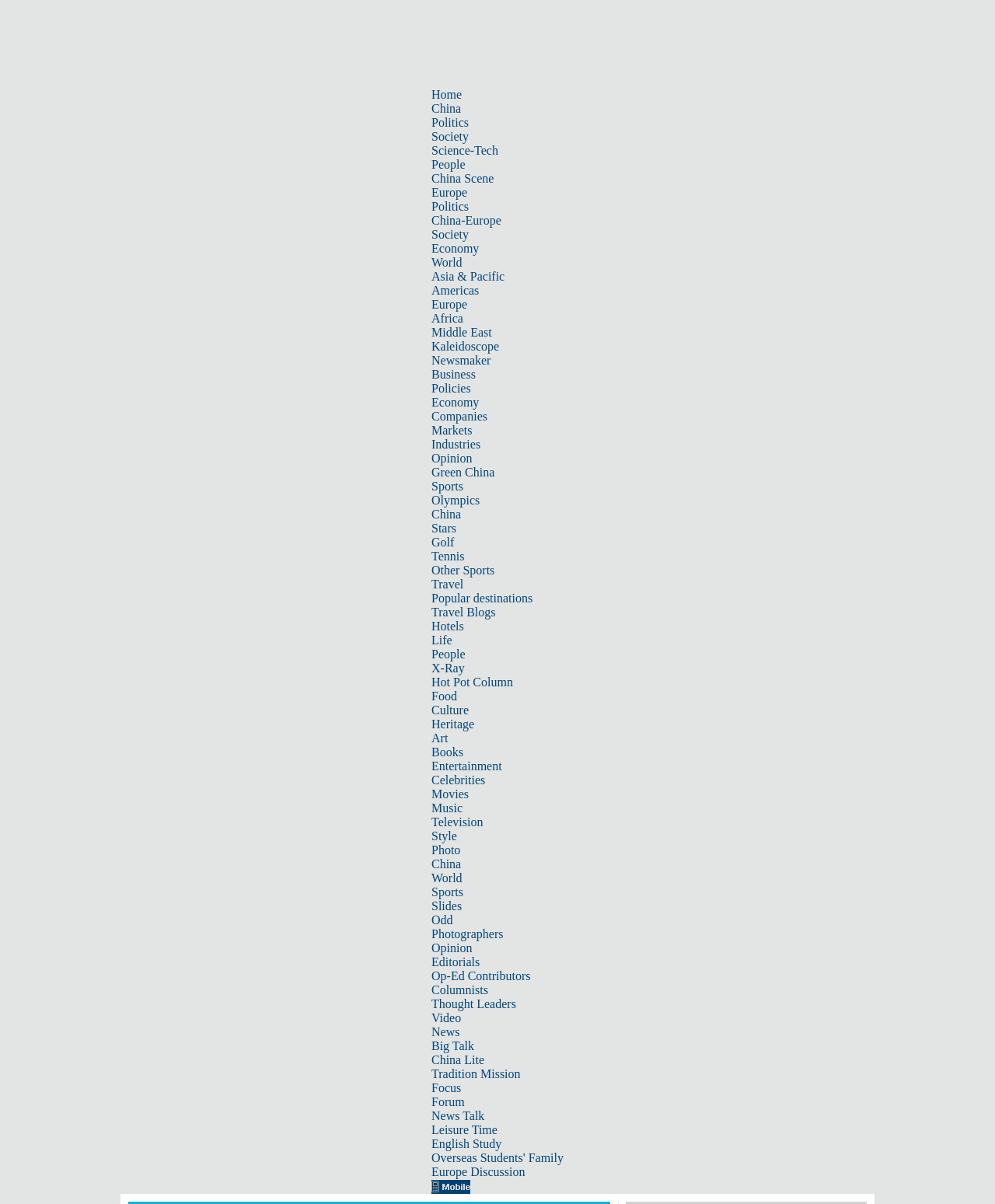Please identify the bounding box coordinates of the area I need to click to accomplish the following instruction: "Check out Olympics".

[0.434, 0.41, 0.482, 0.421]